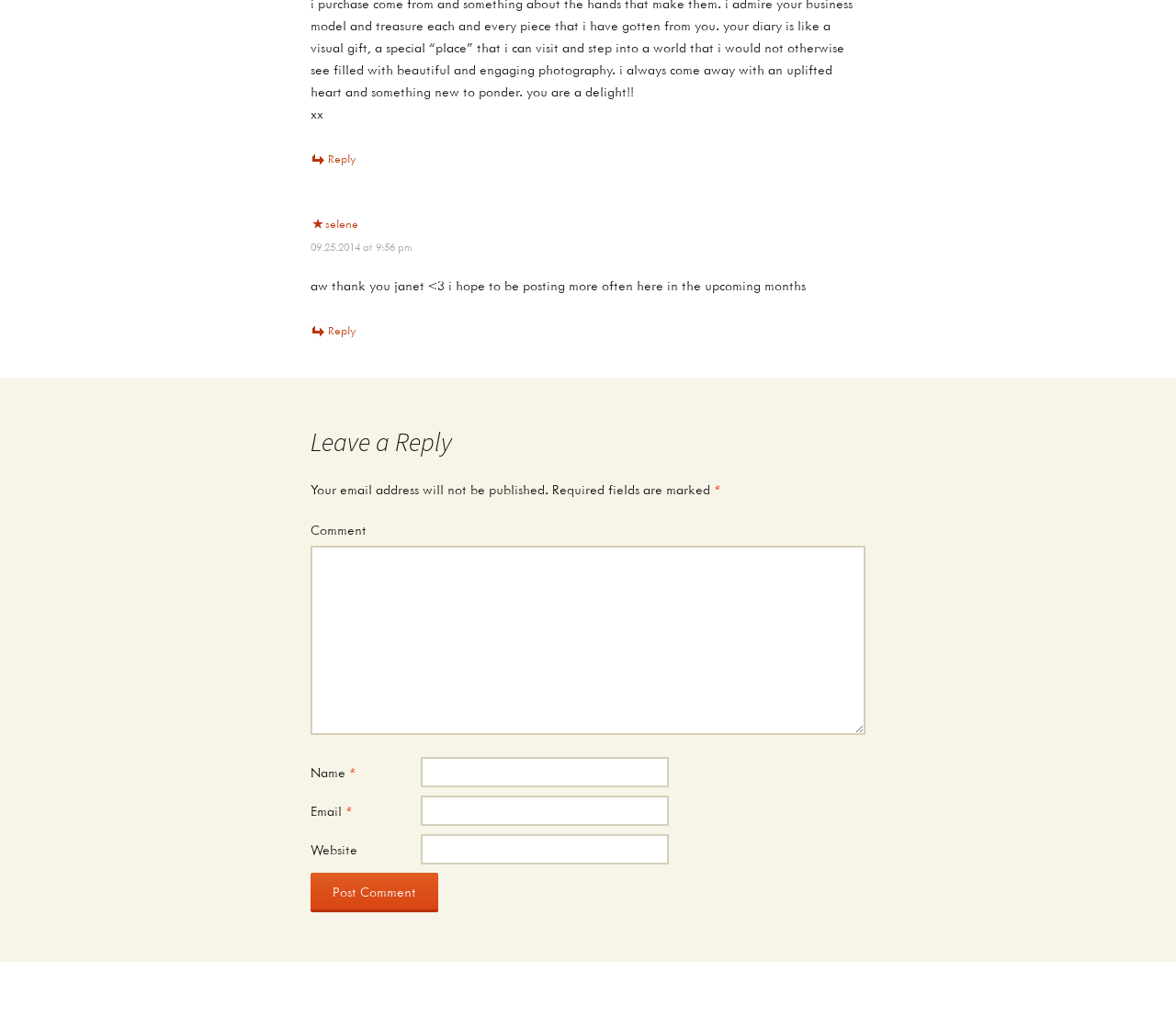Please respond to the question using a single word or phrase:
How many required fields are there in the form?

3